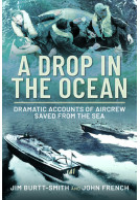What is the main theme of the book?
With the help of the image, please provide a detailed response to the question.

The book presents dramatic accounts of aircrew saved from the sea during perilous operations, emphasizing the bravery and challenges faced by these aircrew members.